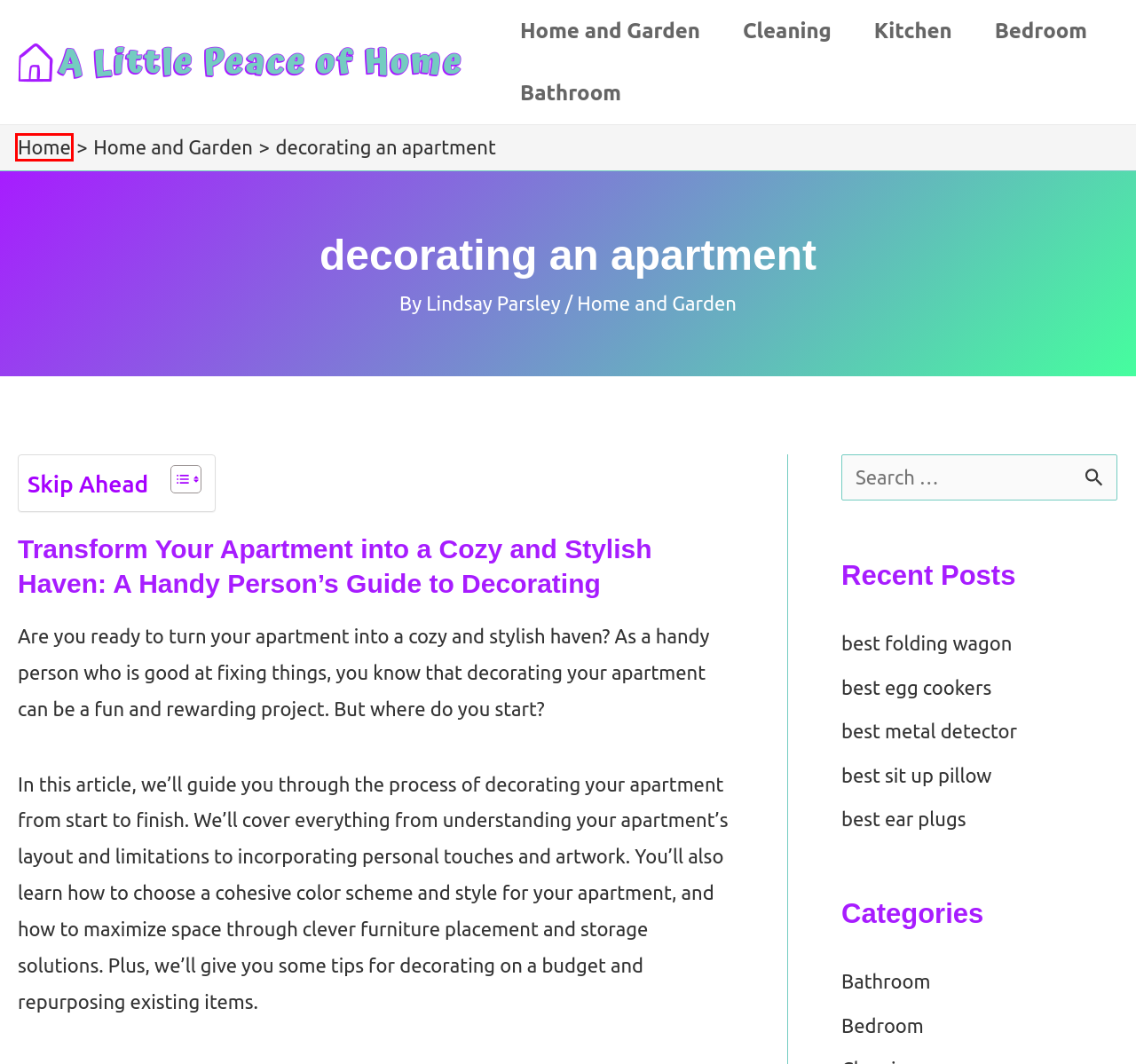Analyze the screenshot of a webpage featuring a red rectangle around an element. Pick the description that best fits the new webpage after interacting with the element inside the red bounding box. Here are the candidates:
A. Home and Garden Archives
B. Lindsay Parsley - A Little Peace of Home
C. A Little Peace of Home - Make Your House a Home
D. Kitchen Archives
E. best metal detector
F. best sit up pillow
G. best folding wagon
H. Cleaning Archives

C